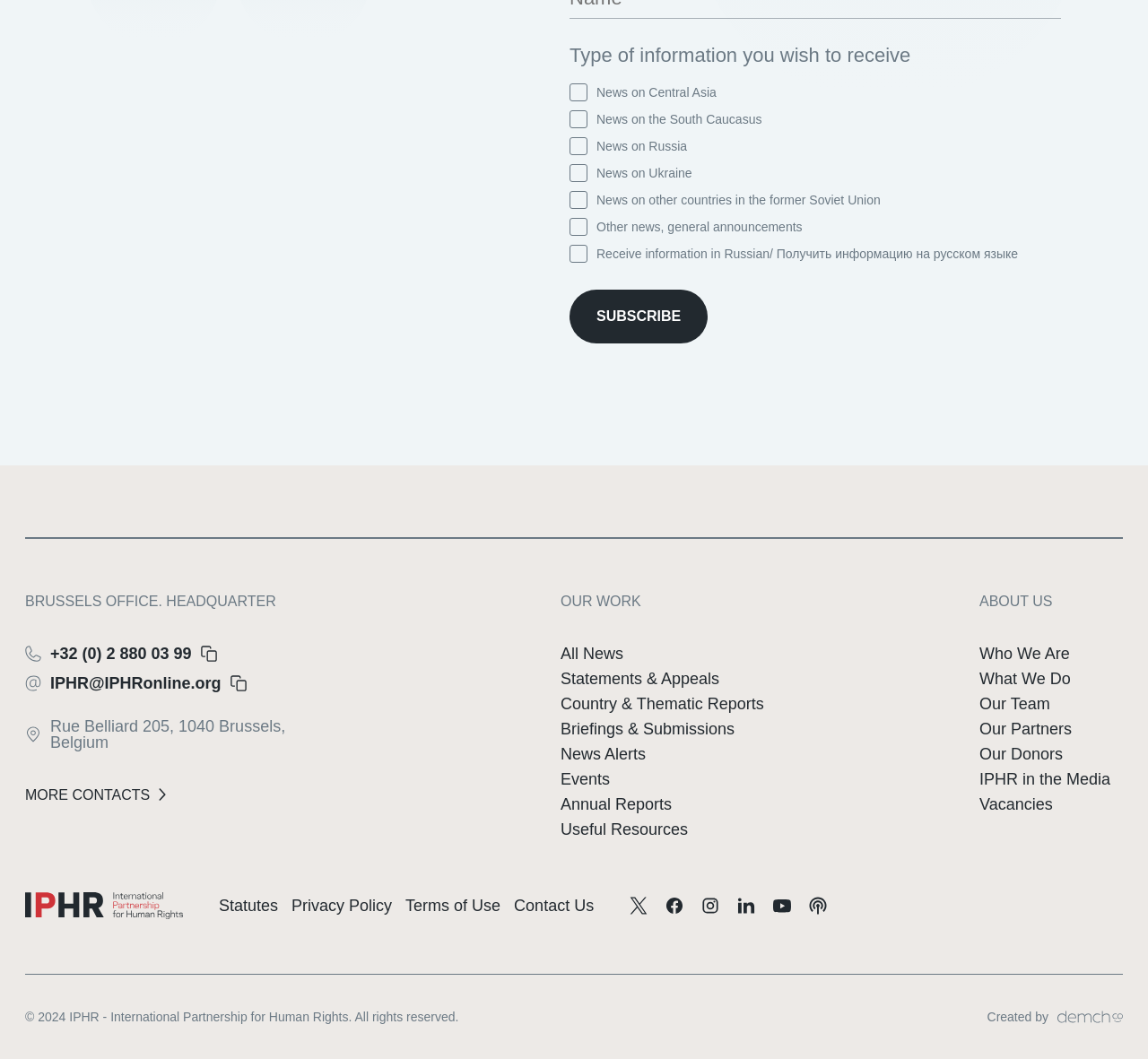Locate the bounding box coordinates of the region to be clicked to comply with the following instruction: "View the Annual Reports". The coordinates must be four float numbers between 0 and 1, in the form [left, top, right, bottom].

[0.488, 0.751, 0.585, 0.768]